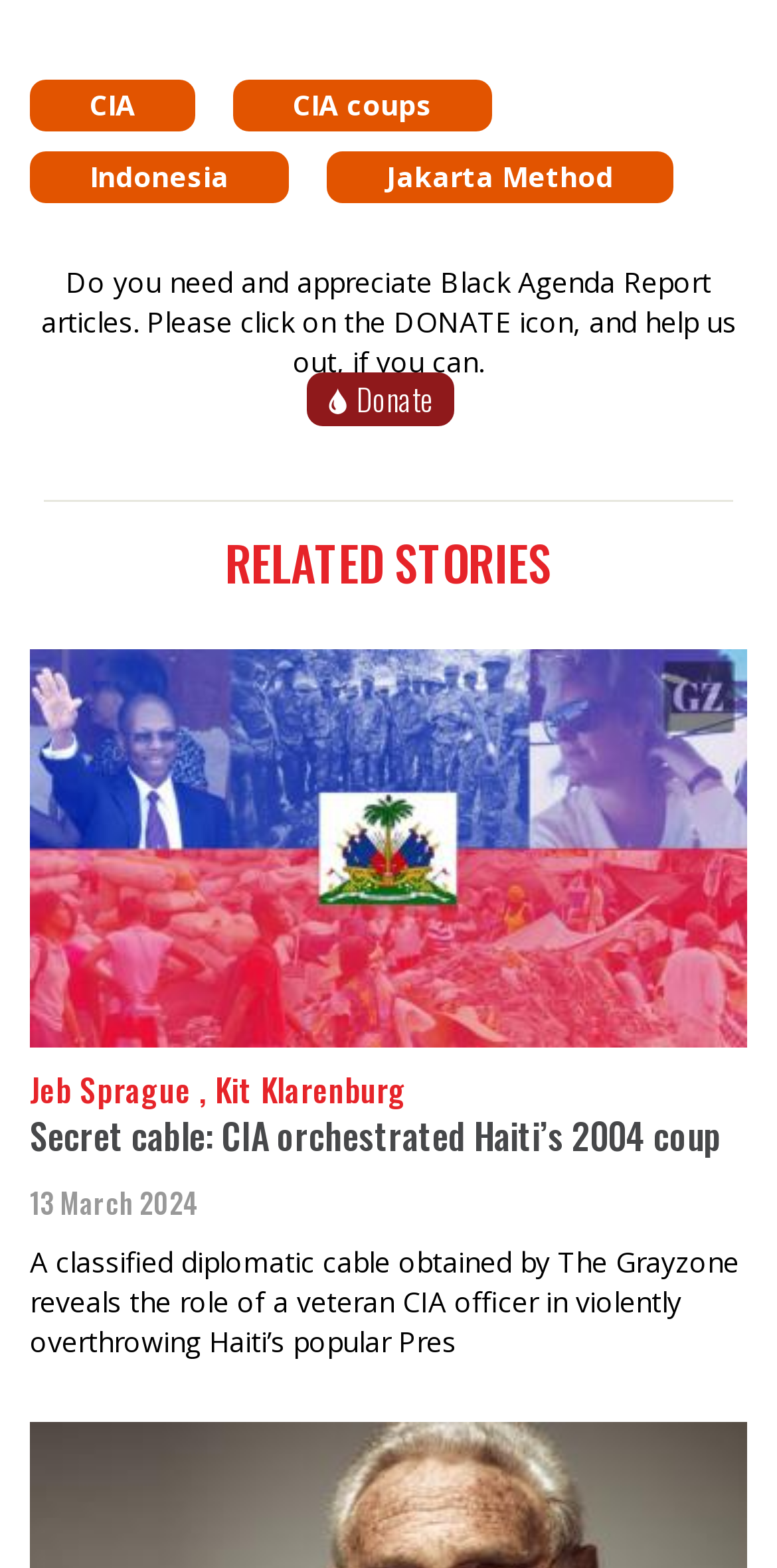What is the purpose of the button with the donate icon?
Please provide a comprehensive answer based on the details in the screenshot.

I found a button with the donate icon and the text ' Donate'. This suggests that the purpose of this button is to allow users to donate to the website or its cause.